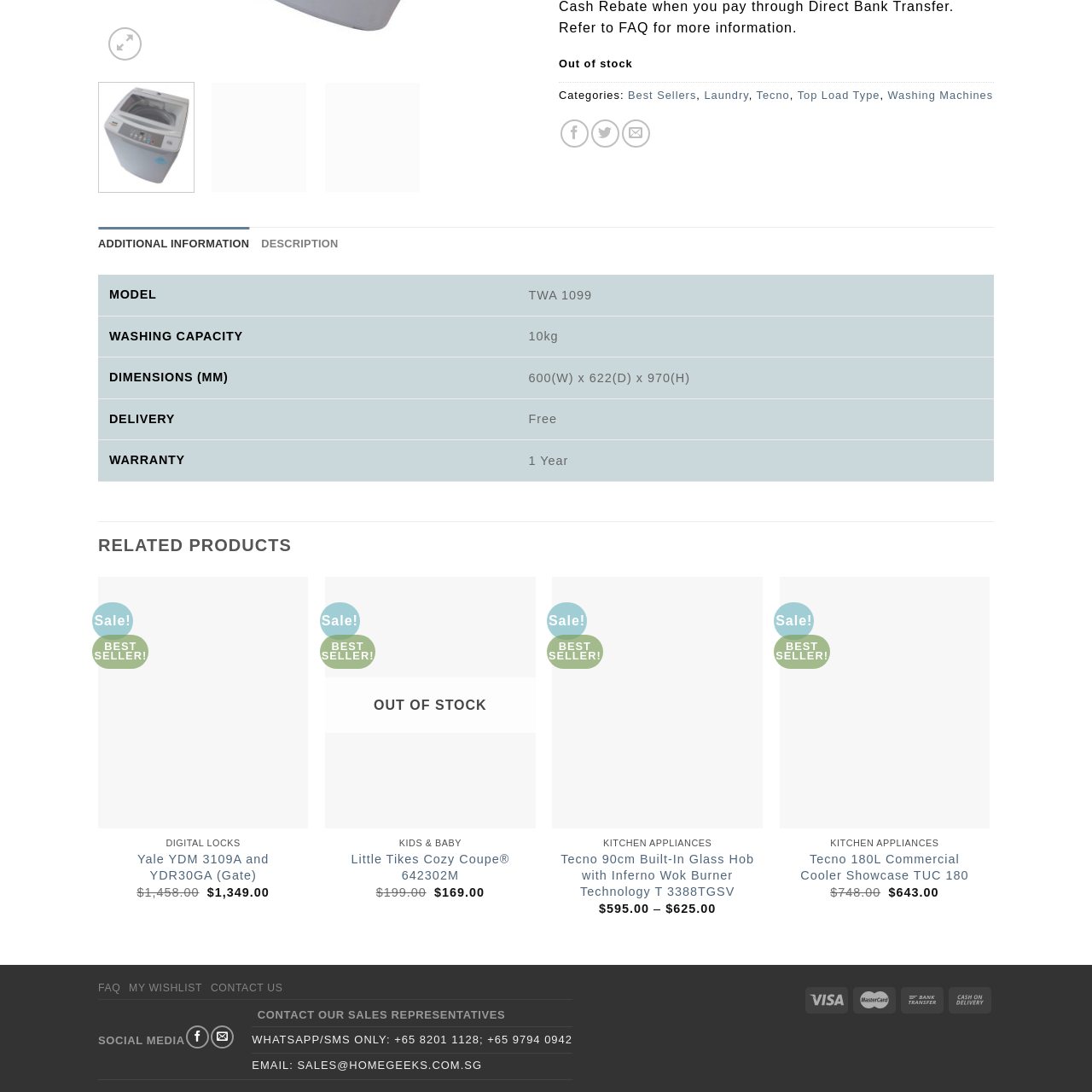Inspect the area enclosed by the red box and reply to the question using only one word or a short phrase: 
What is the purpose of the digital door and gate locks?

Enhanced security